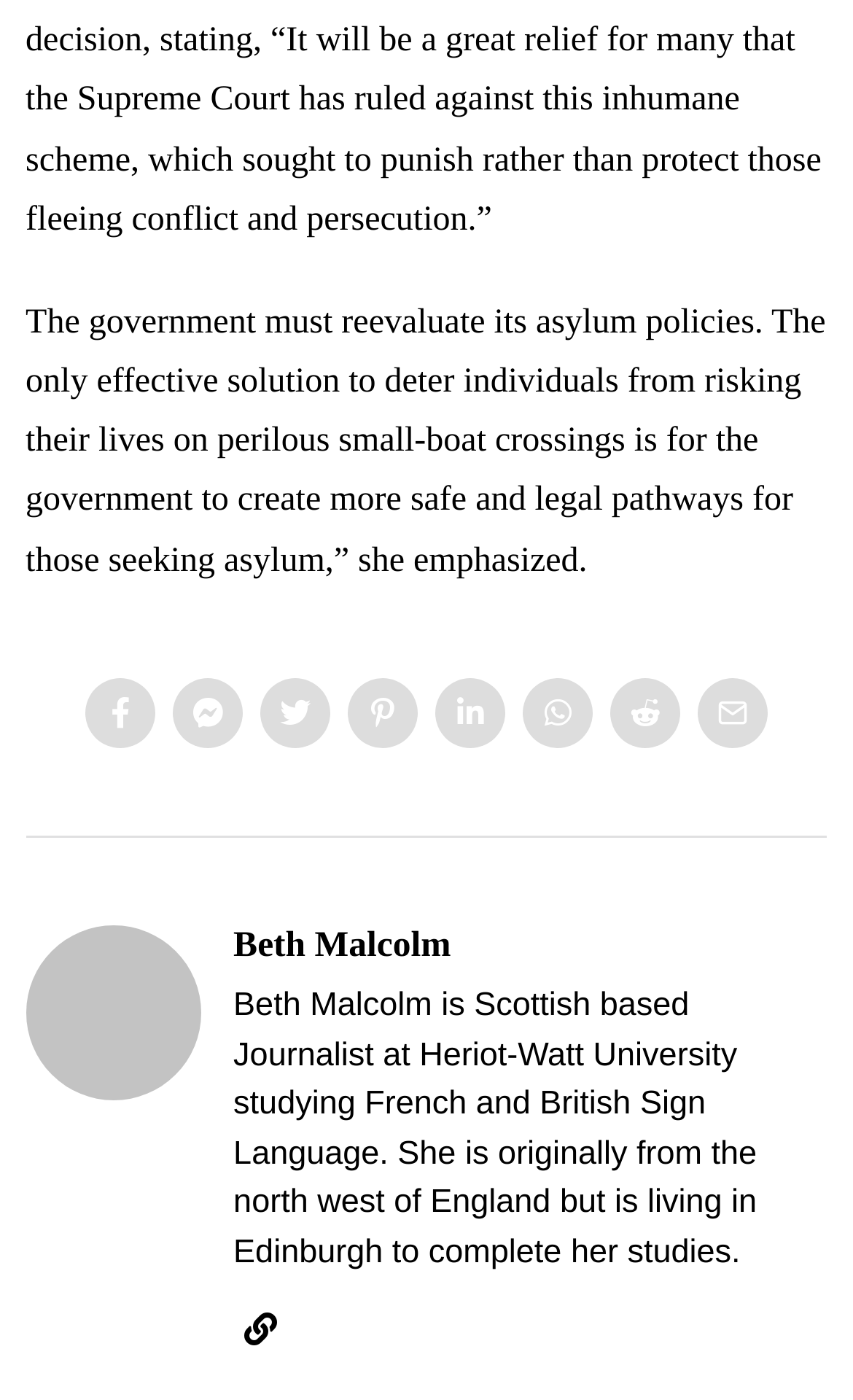Refer to the image and provide a thorough answer to this question:
How many social media links are present?

There are 8 social media links present, as indicated by the 8 link elements with different icons, such as '', '', etc., located horizontally below the StaticText element.